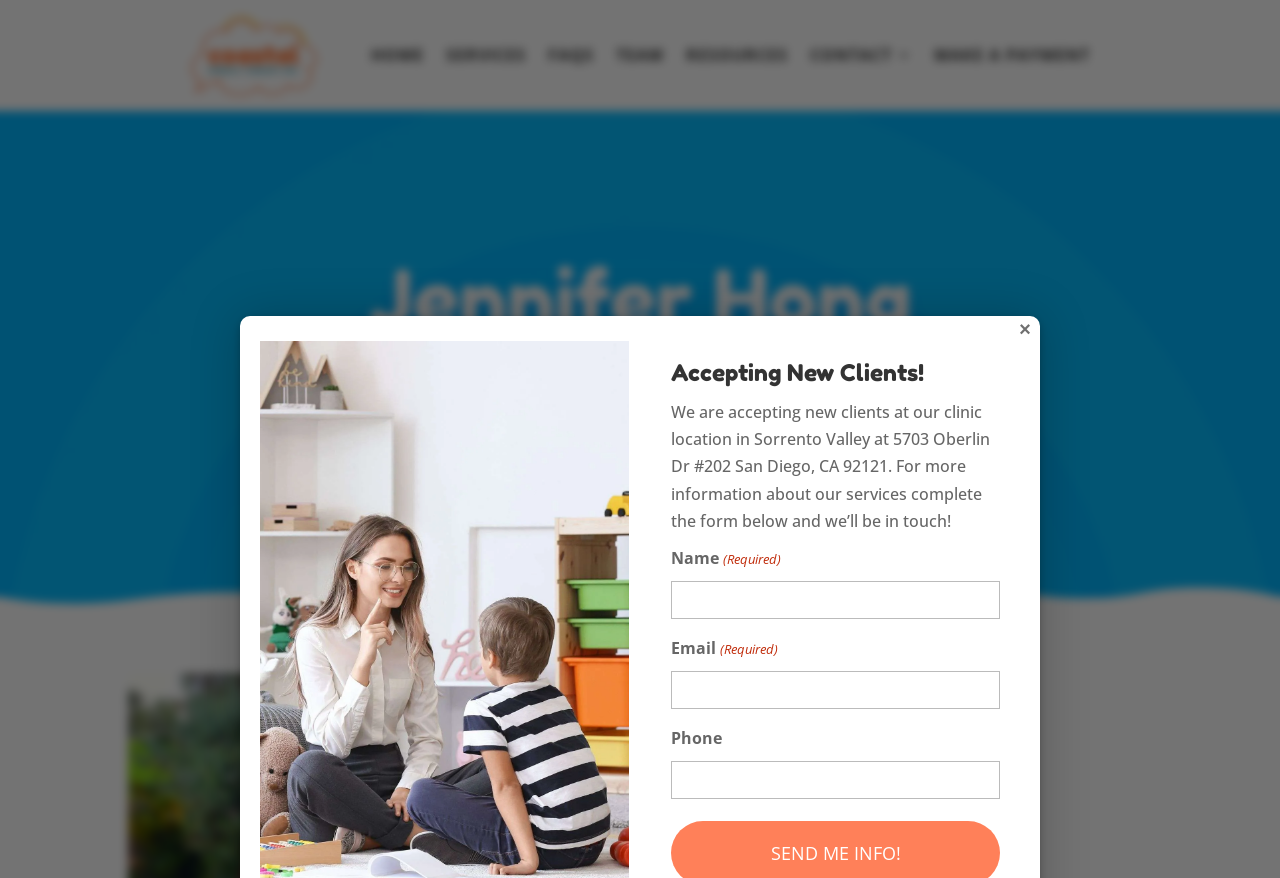What is the location of the clinic?
Give a detailed response to the question by analyzing the screenshot.

The webpage mentions that the clinic is located in Sorrento Valley at 5703 Oberlin Dr #202 San Diego, CA 92121, indicating that the location of the clinic is in Sorrento Valley.